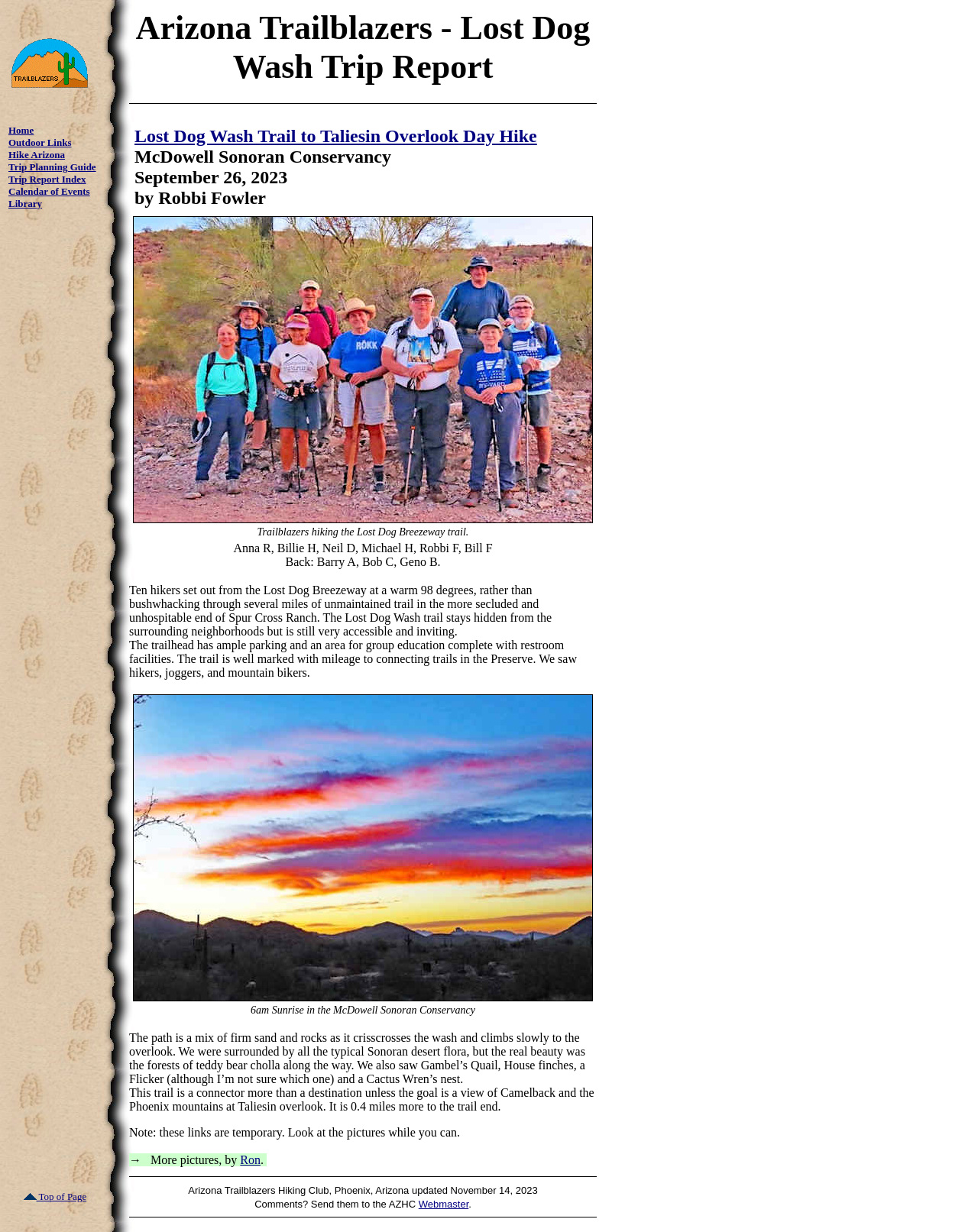What is the name of the trail?
Please provide a comprehensive answer based on the visual information in the image.

The name of the trail can be found in the text section of the webpage, where it says 'Lost Dog Wash Trail to Taliesin Overlook Day Hike...'. This sentence indicates that the name of the trail is Lost Dog Wash Trail.